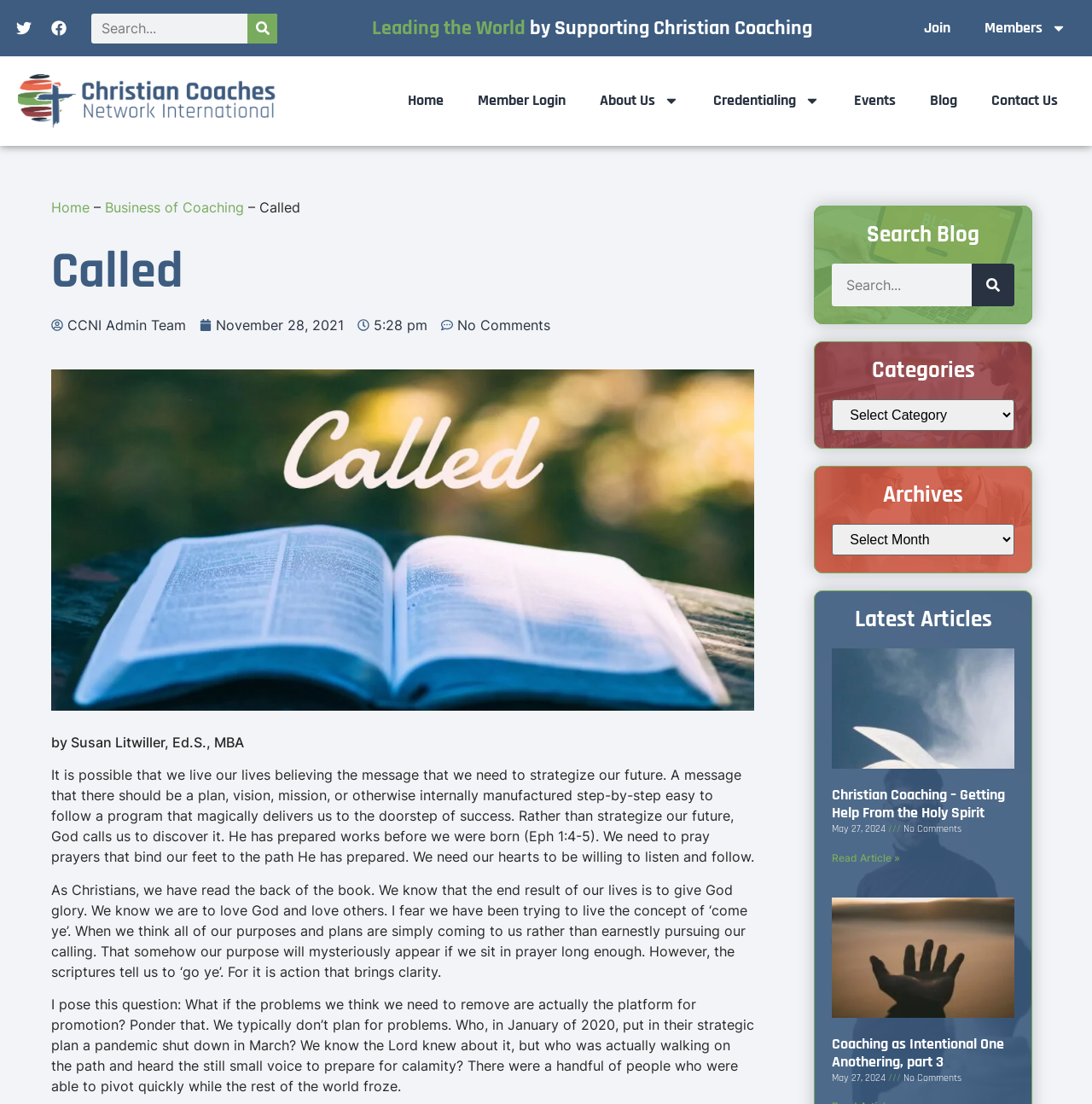What is the topic of the latest article?
Look at the image and respond with a single word or a short phrase.

Christian Coaching